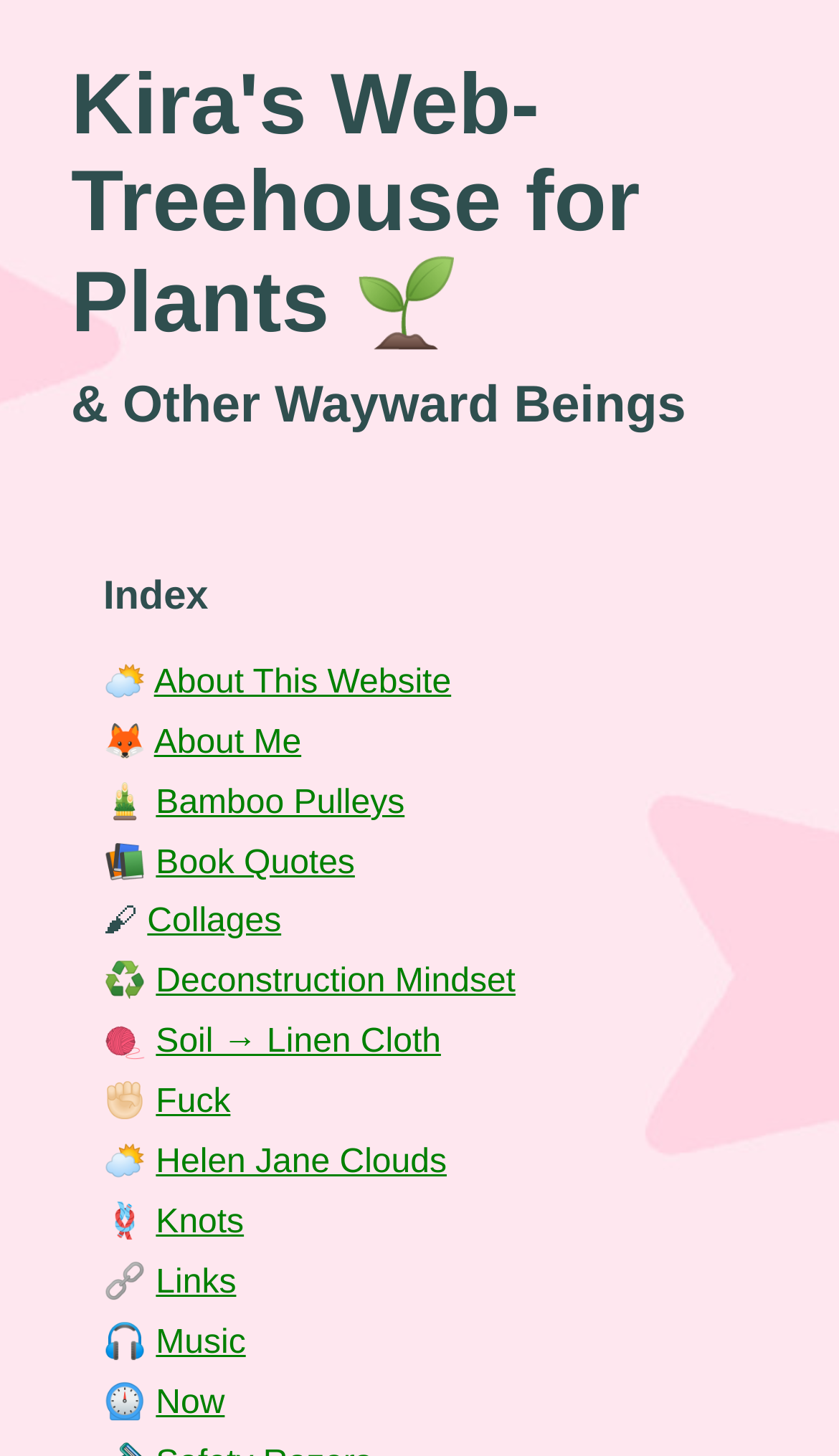Answer the following query concisely with a single word or phrase:
How many links are there on the webpage?

14